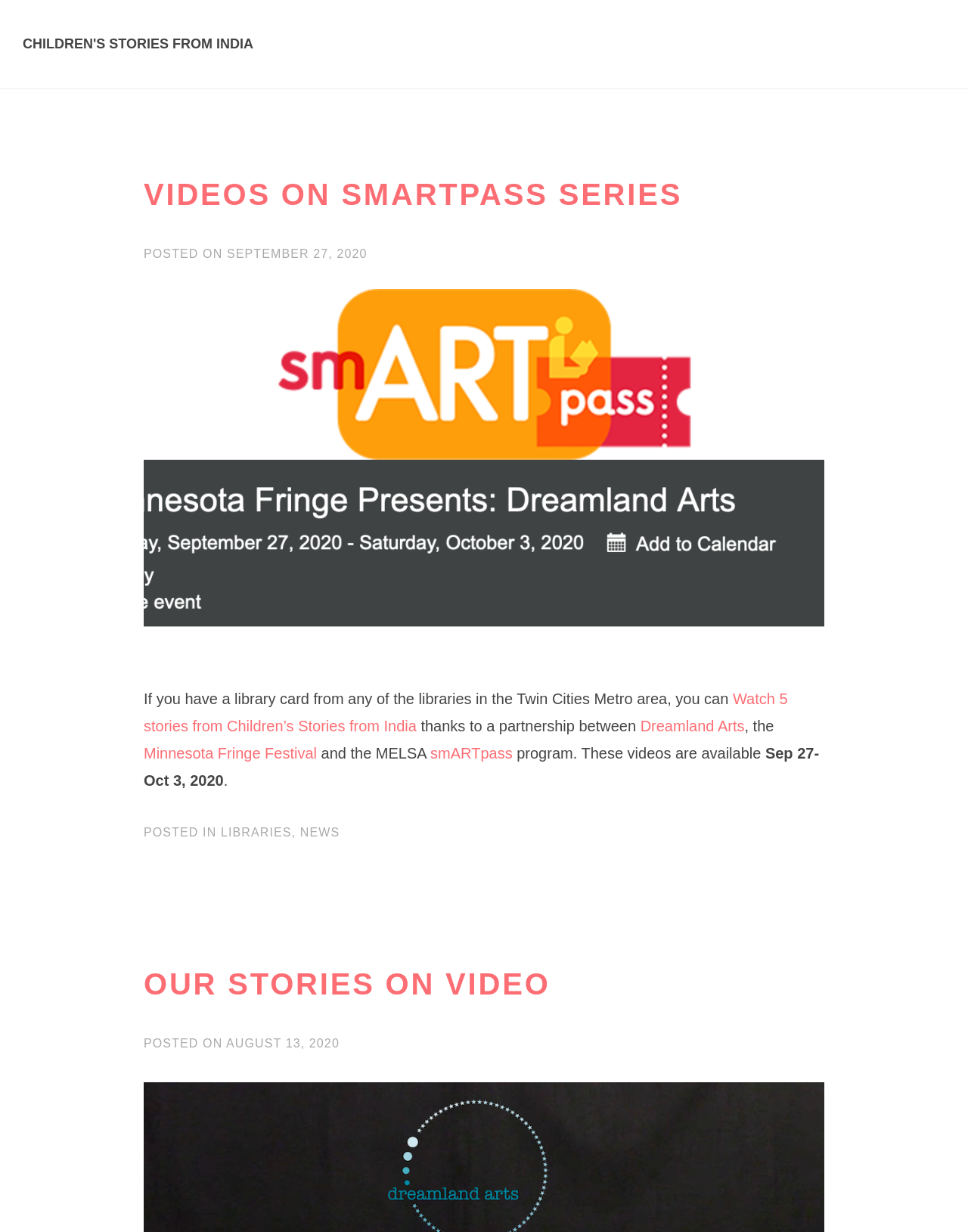Summarize the contents and layout of the webpage in detail.

The webpage is a blog about Children's Stories from India, a storytelling and music program for audiences of all ages. At the top, there is a prominent link "CHILDREN'S STORIES FROM INDIA". Below it, there is an article section that takes up most of the page. 

In the article section, there are two main sections. The first section has a heading "VIDEOS ON SMARTPASS SERIES" and a link with the same text. Below the heading, there is a posted date "SEPTEMBER 27, 2020". The main content of this section is a paragraph of text that describes how users with a library card from the Twin Cities Metro area can watch 5 stories from Children's Stories from India, thanks to a partnership between Dreamland Arts, the Minnesota Fringe Festival, and the MELSA smARTpass program. 

The second section has a heading "OUR STORIES ON VIDEO" and a link with the same text. Below the heading, there is a posted date "AUGUST 13, 2020". 

At the bottom of the page, there is a footer section that contains links to categories, including "LIBRARIES" and "NEWS".